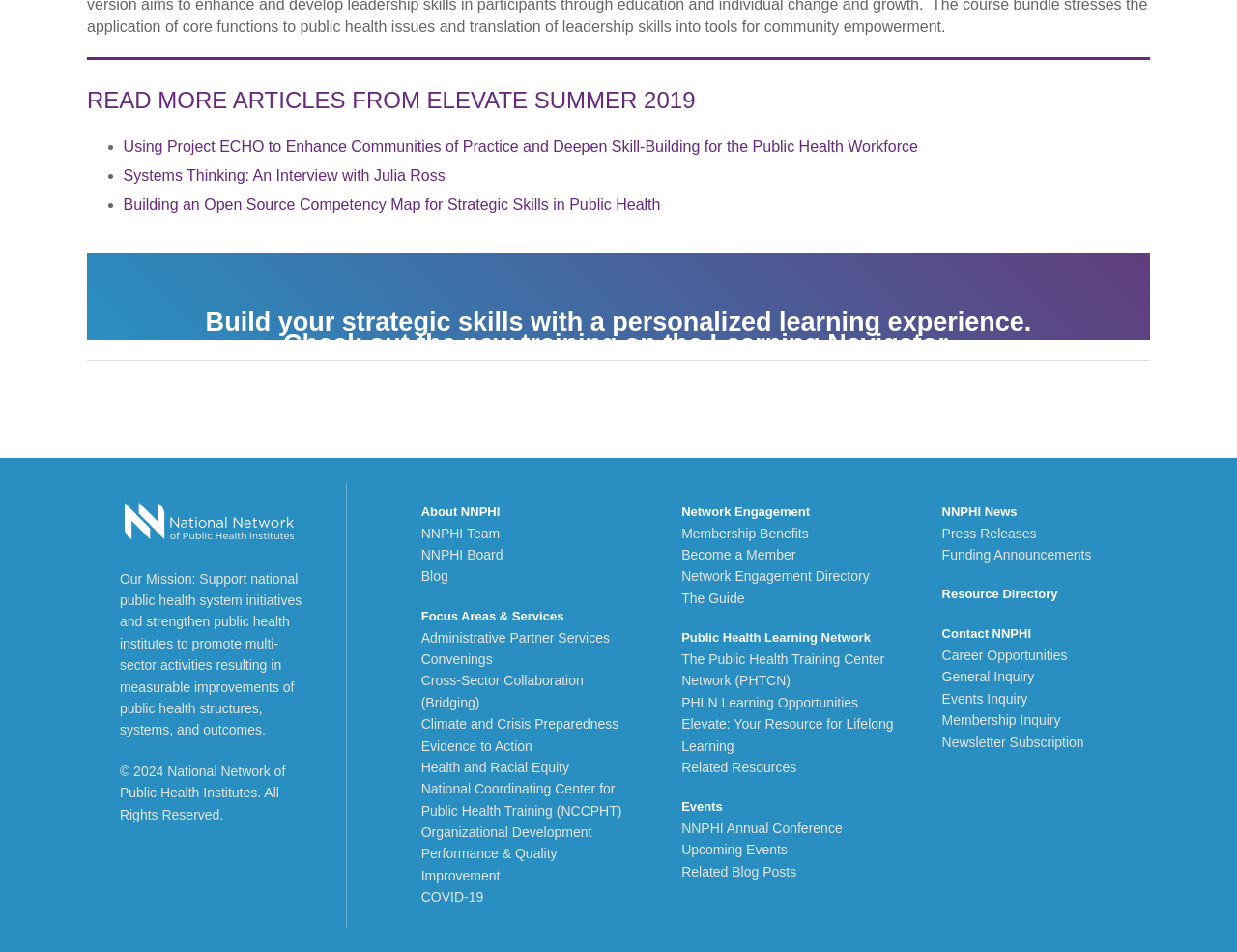Please give a succinct answer to the question in one word or phrase:
How many links are there in the webpage?

34